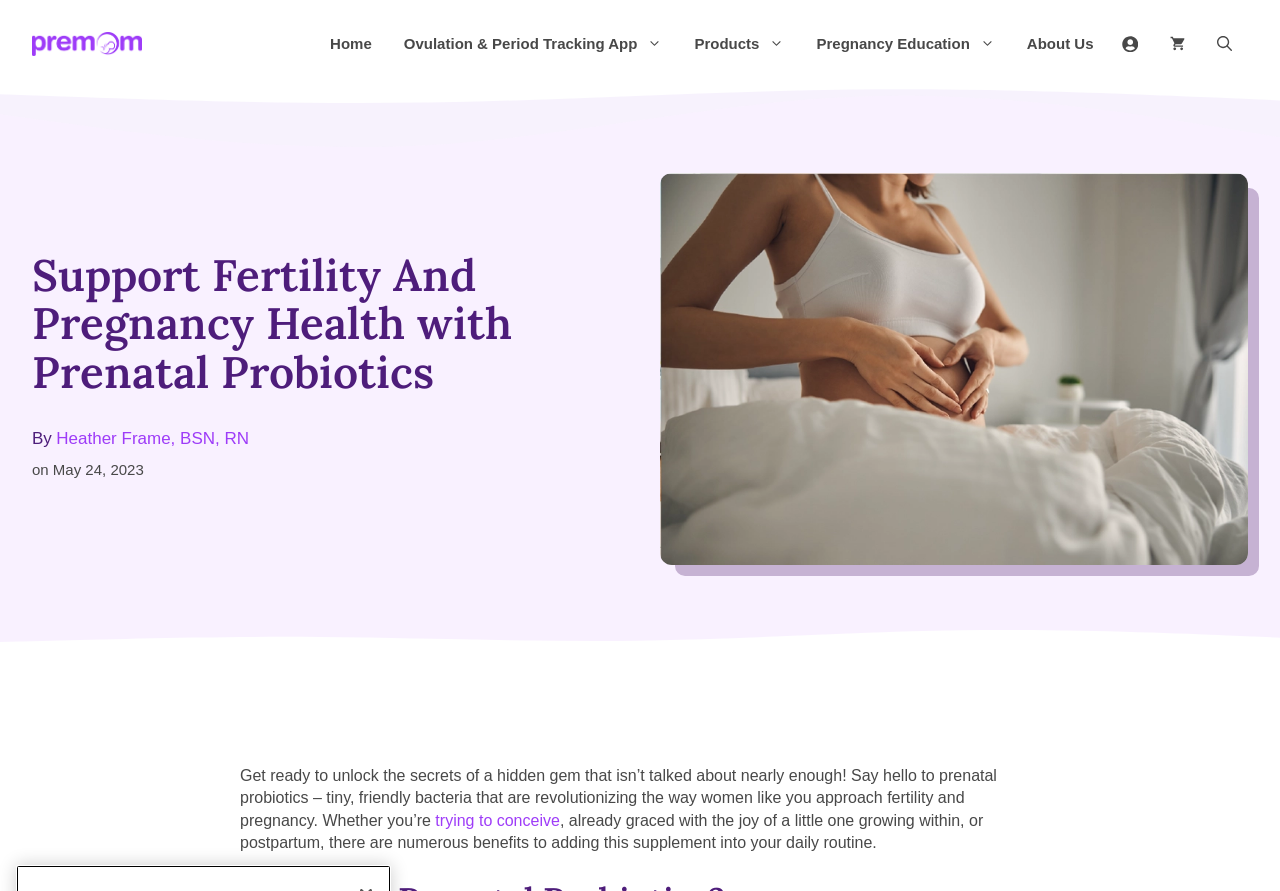Identify the bounding box coordinates of the region that needs to be clicked to carry out this instruction: "Explore the 'Spoleto Festival USA: World Premiere' review". Provide these coordinates as four float numbers ranging from 0 to 1, i.e., [left, top, right, bottom].

None